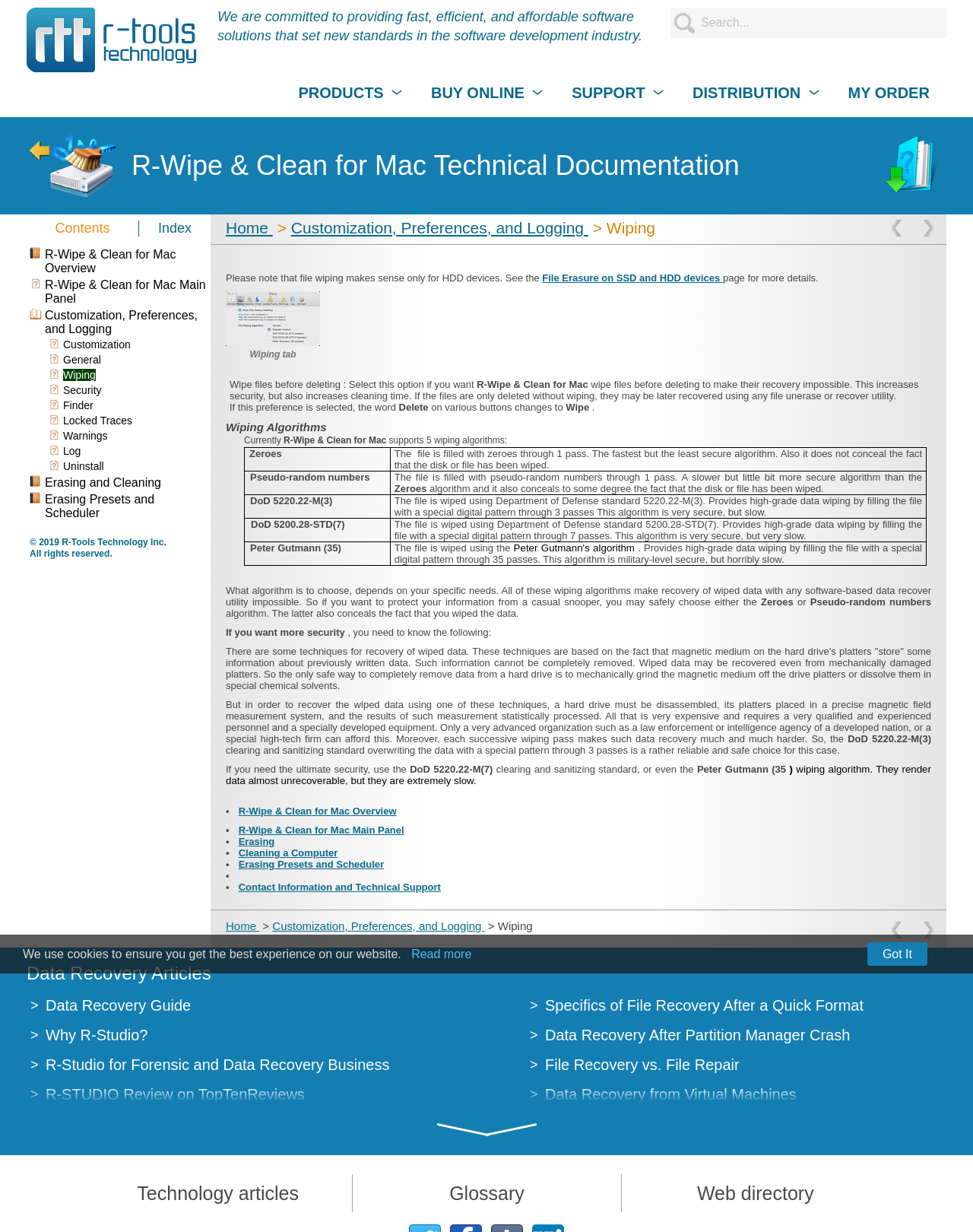Pinpoint the bounding box coordinates of the element that must be clicked to accomplish the following instruction: "Go to MY ORDER". The coordinates should be in the format of four float numbers between 0 and 1, i.e., [left, top, right, bottom].

[0.871, 0.069, 0.955, 0.082]